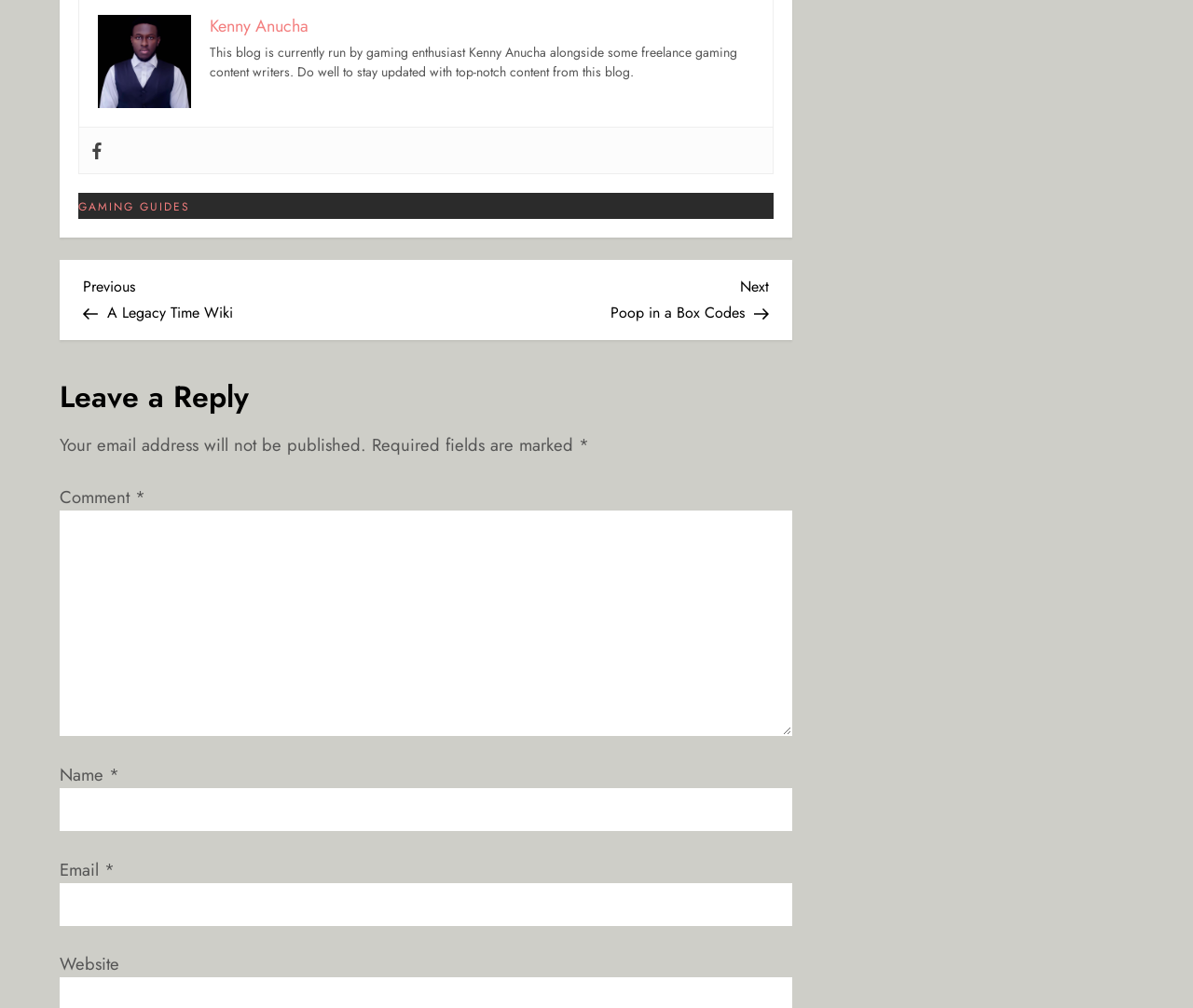Identify the coordinates of the bounding box for the element that must be clicked to accomplish the instruction: "read previous post".

[0.07, 0.271, 0.357, 0.32]